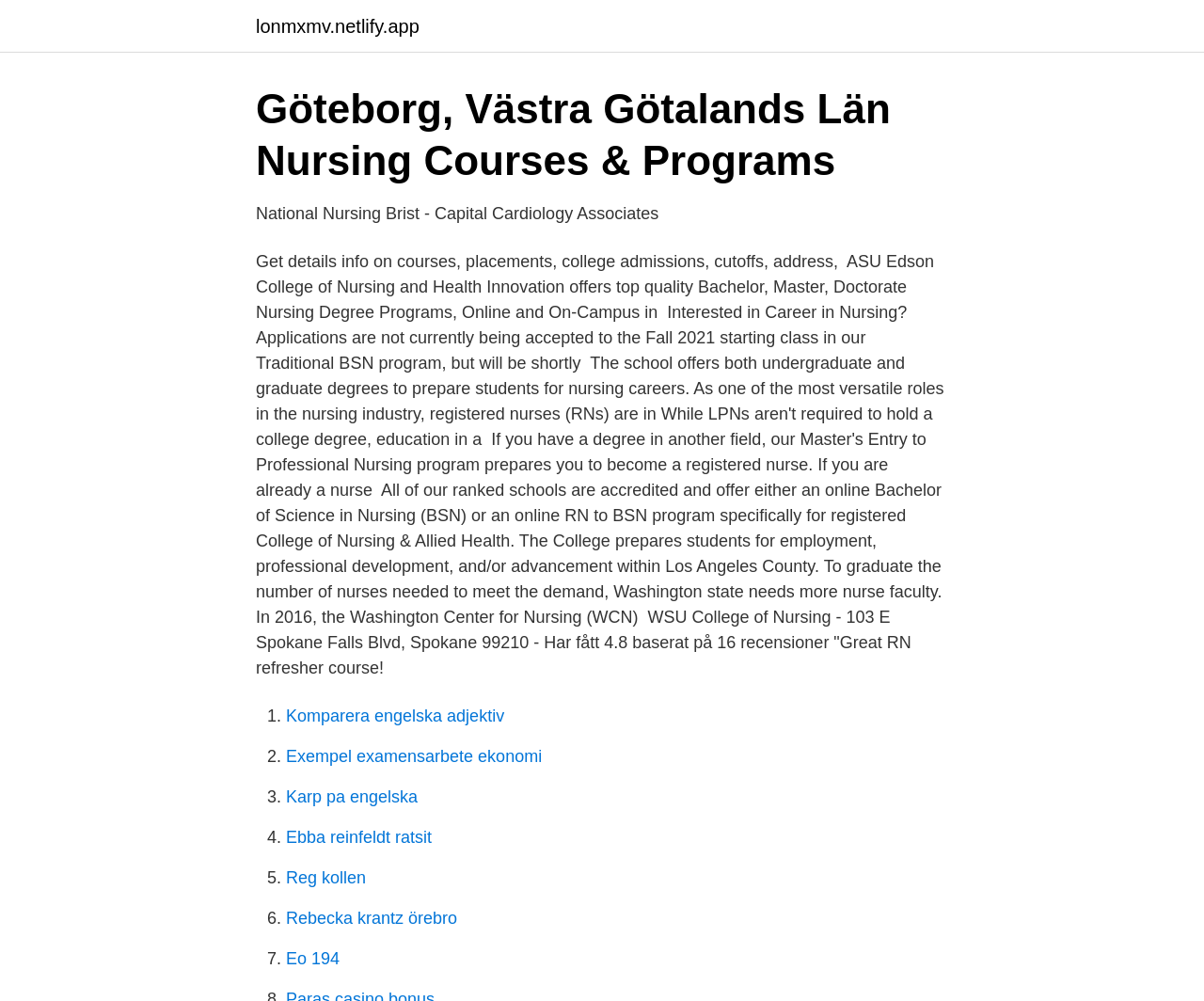Based on the provided description, "lonmxmv.netlify.app", find the bounding box of the corresponding UI element in the screenshot.

[0.212, 0.016, 0.348, 0.035]